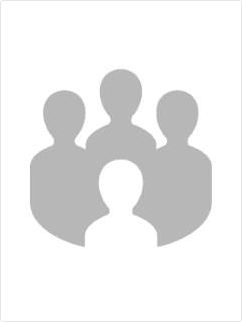What design aesthetic is followed? Using the information from the screenshot, answer with a single word or phrase.

Minimalistic